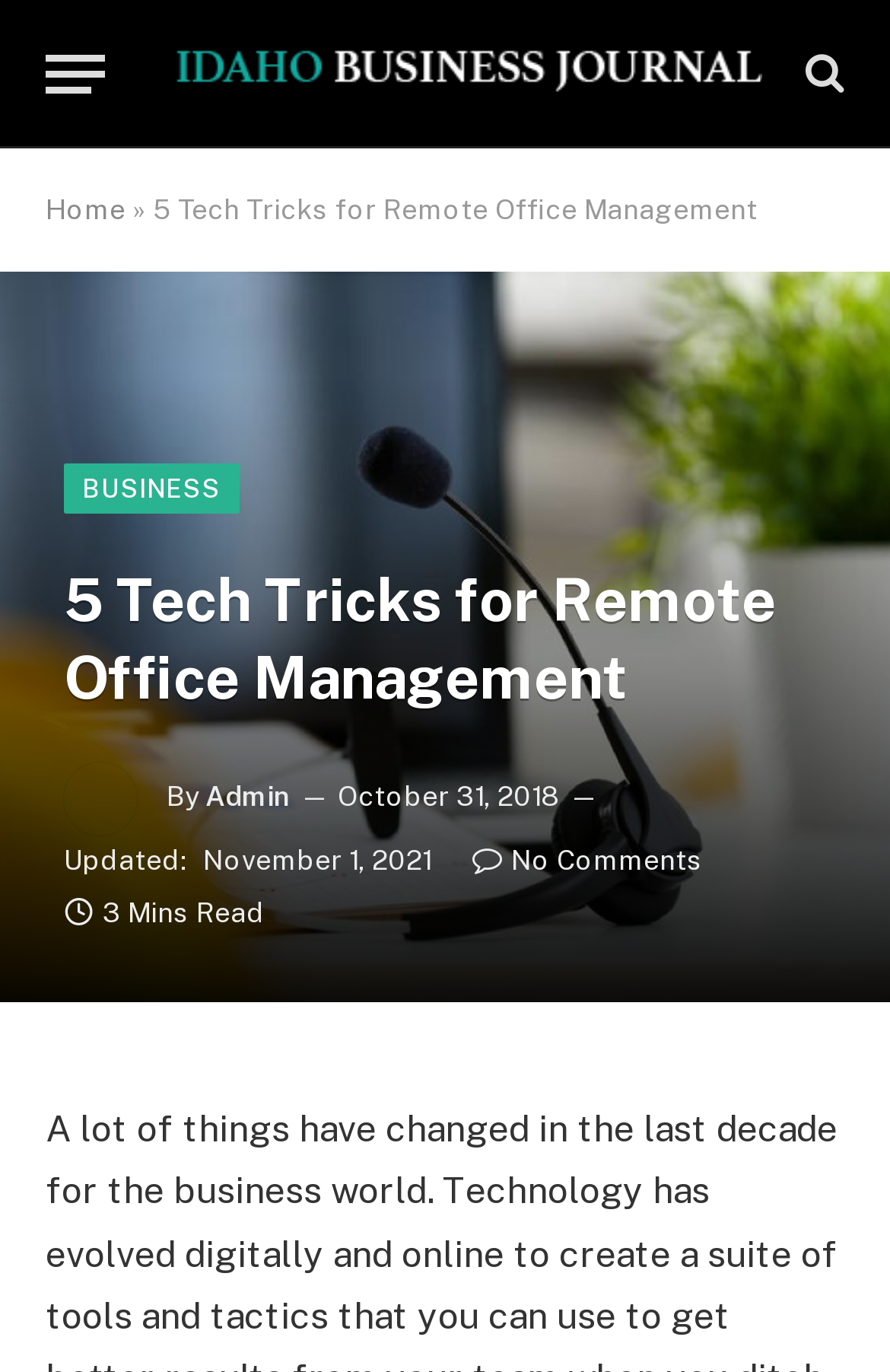What is the name of the journal?
Please answer the question with as much detail and depth as you can.

The name of the journal can be found in the top-left corner of the webpage, where it is written as 'Idaho Business Journal' and also has an image with the same name.